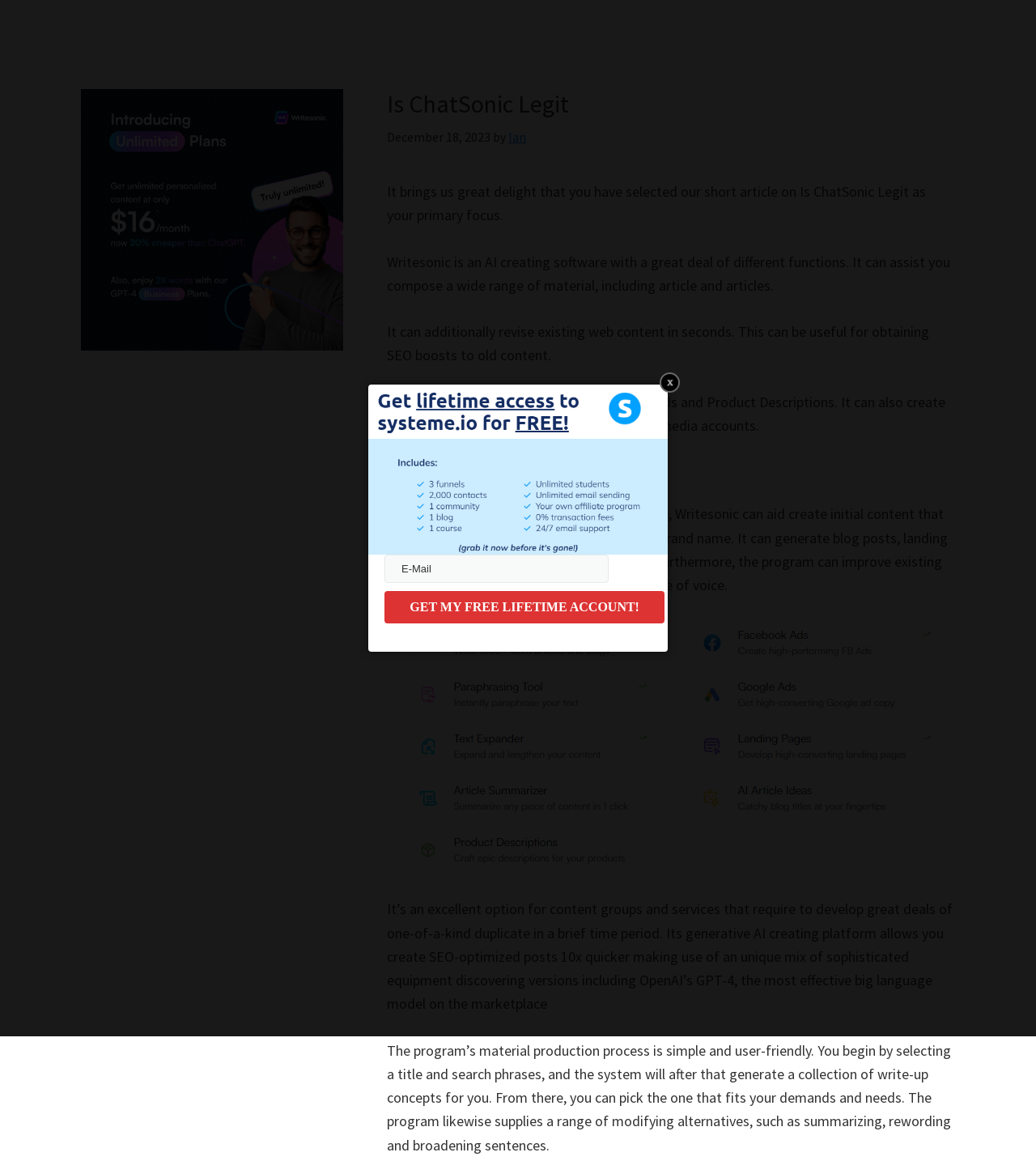What is the purpose of the 'GET MY FREE LIFETIME ACCOUNT!' button?
Could you answer the question with a detailed and thorough explanation?

The button 'GET MY FREE LIFETIME ACCOUNT!' is likely a call-to-action for users to sign up for a free lifetime account, possibly to access Writesonic's content creation features and tools.